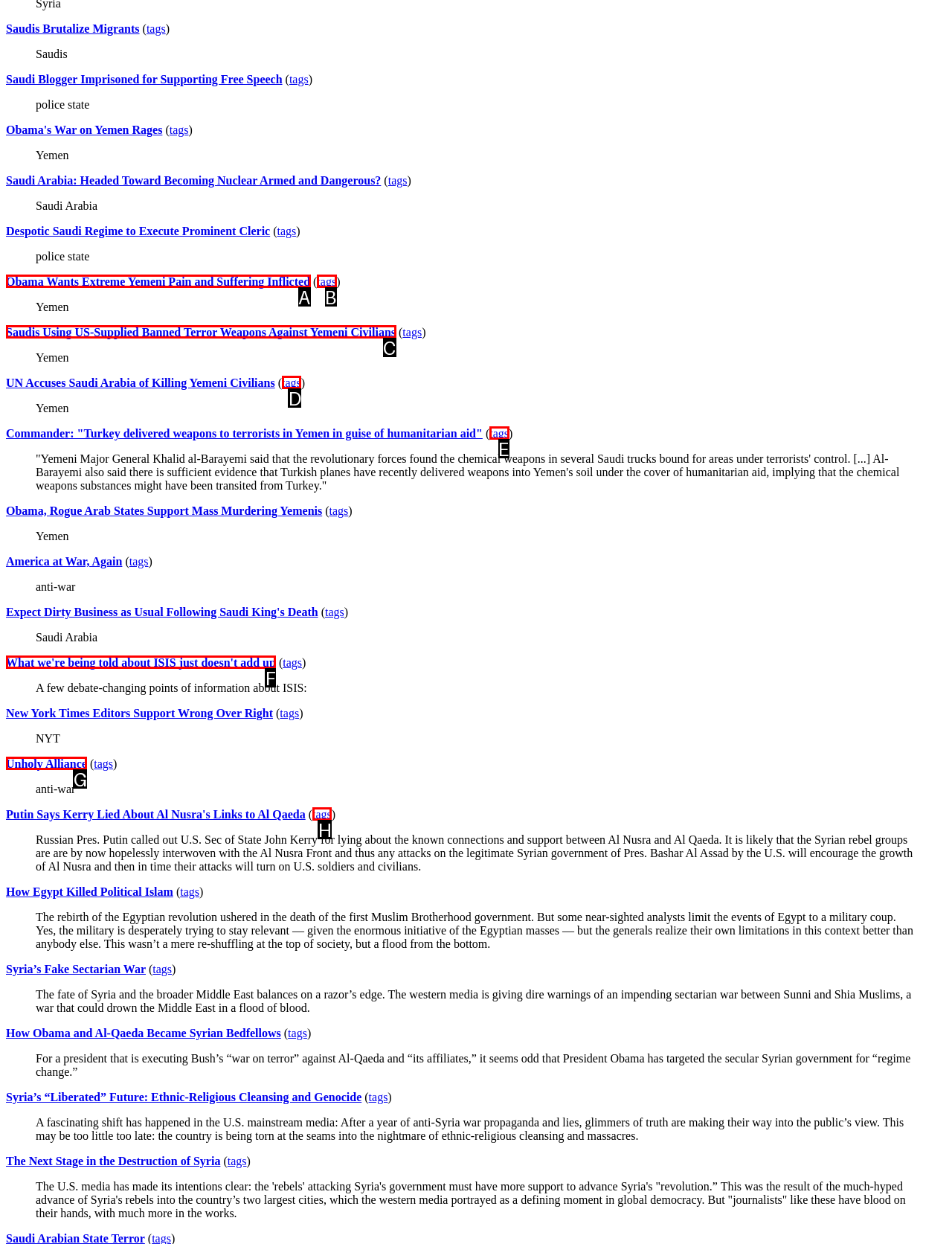Select the letter that corresponds to this element description: Unholy Alliance
Answer with the letter of the correct option directly.

G